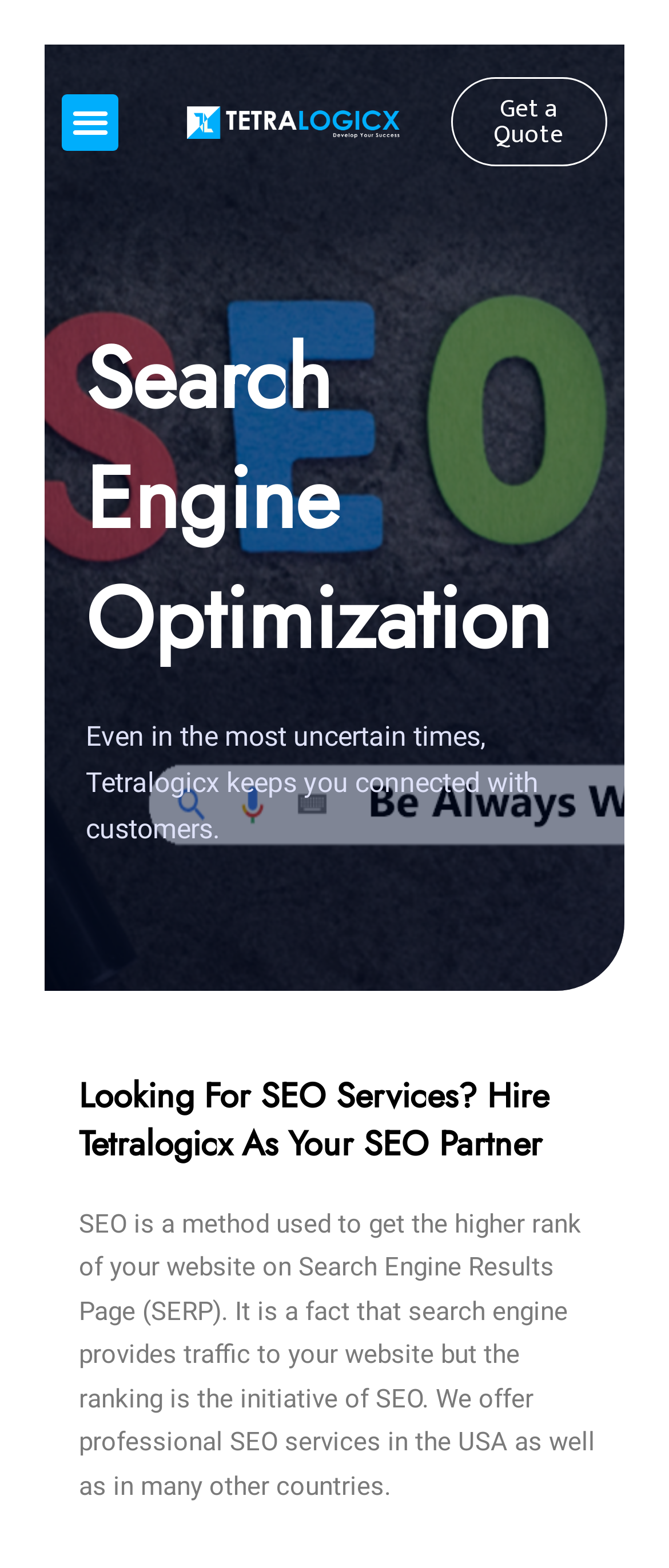What is Tetralogicx's role?
Based on the image, answer the question with as much detail as possible.

The webpage mentions 'Hire Tetralogicx As Your SEO Partner' in the heading element, indicating that Tetralogicx provides SEO services and can be hired as a partner for SEO needs.